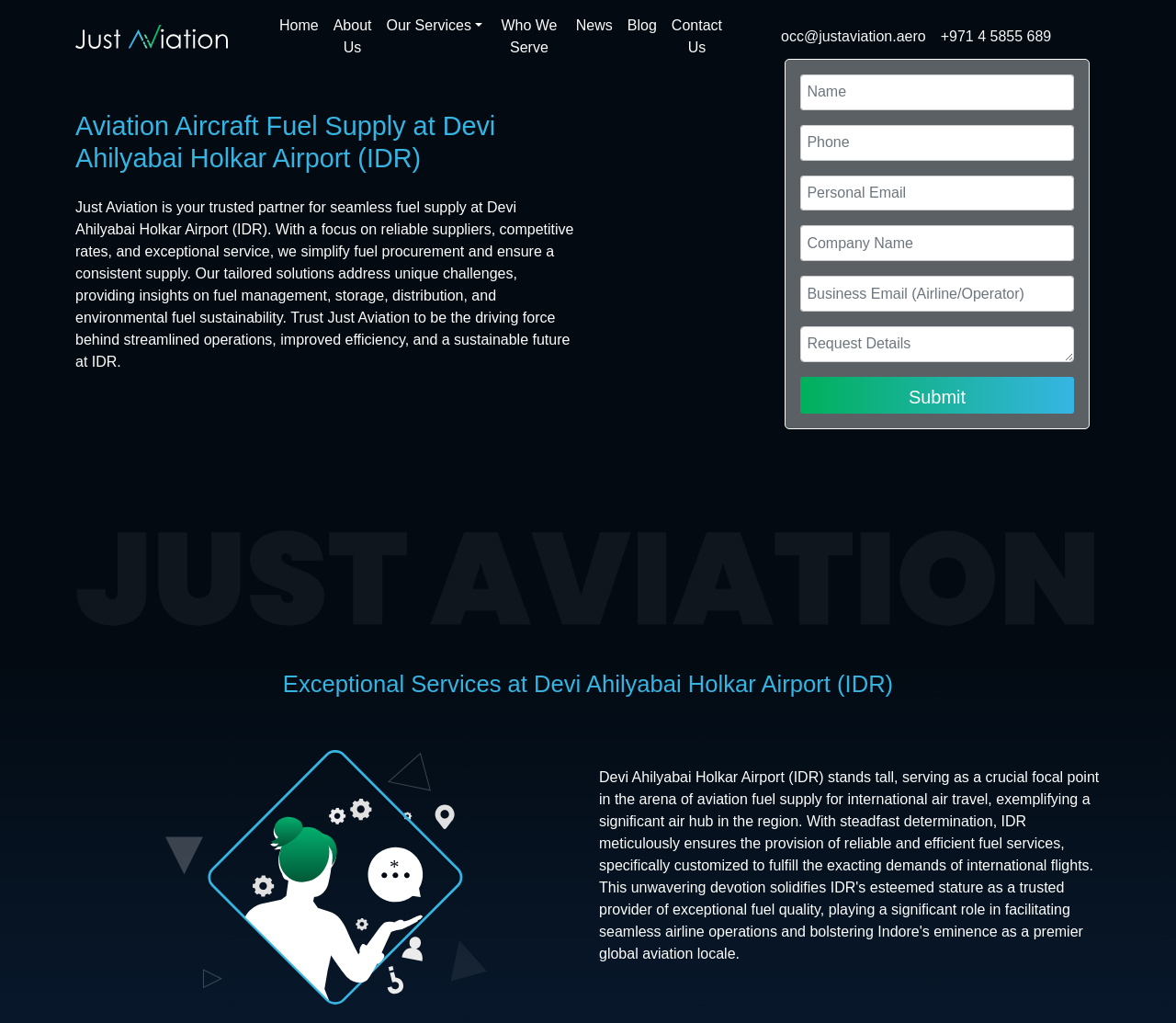Please find and report the bounding box coordinates of the element to click in order to perform the following action: "Click the Home link". The coordinates should be expressed as four float numbers between 0 and 1, in the format [left, top, right, bottom].

[0.231, 0.007, 0.277, 0.043]